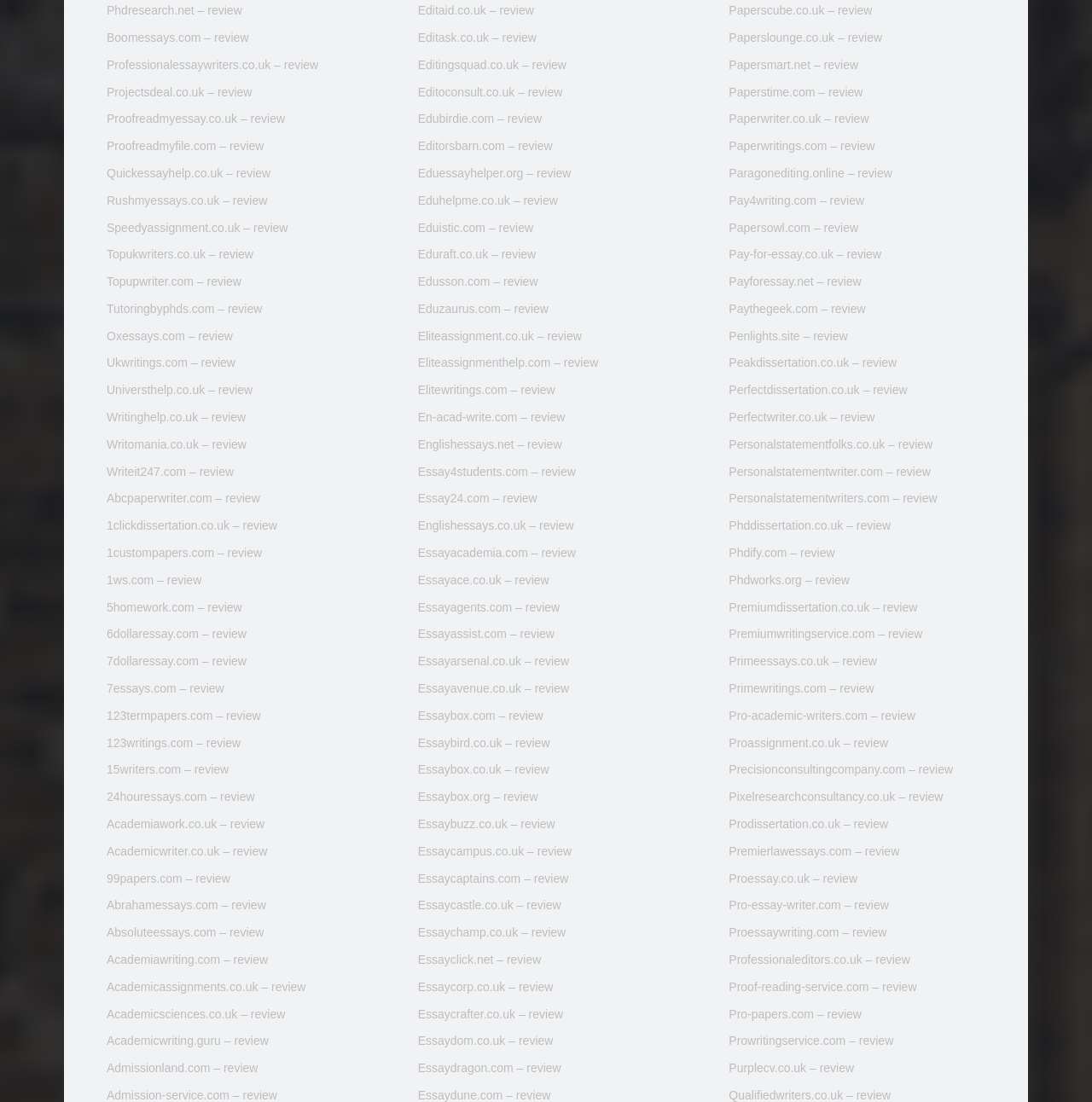Is there a search function to find specific reviews?
Look at the image and answer the question using a single word or phrase.

No